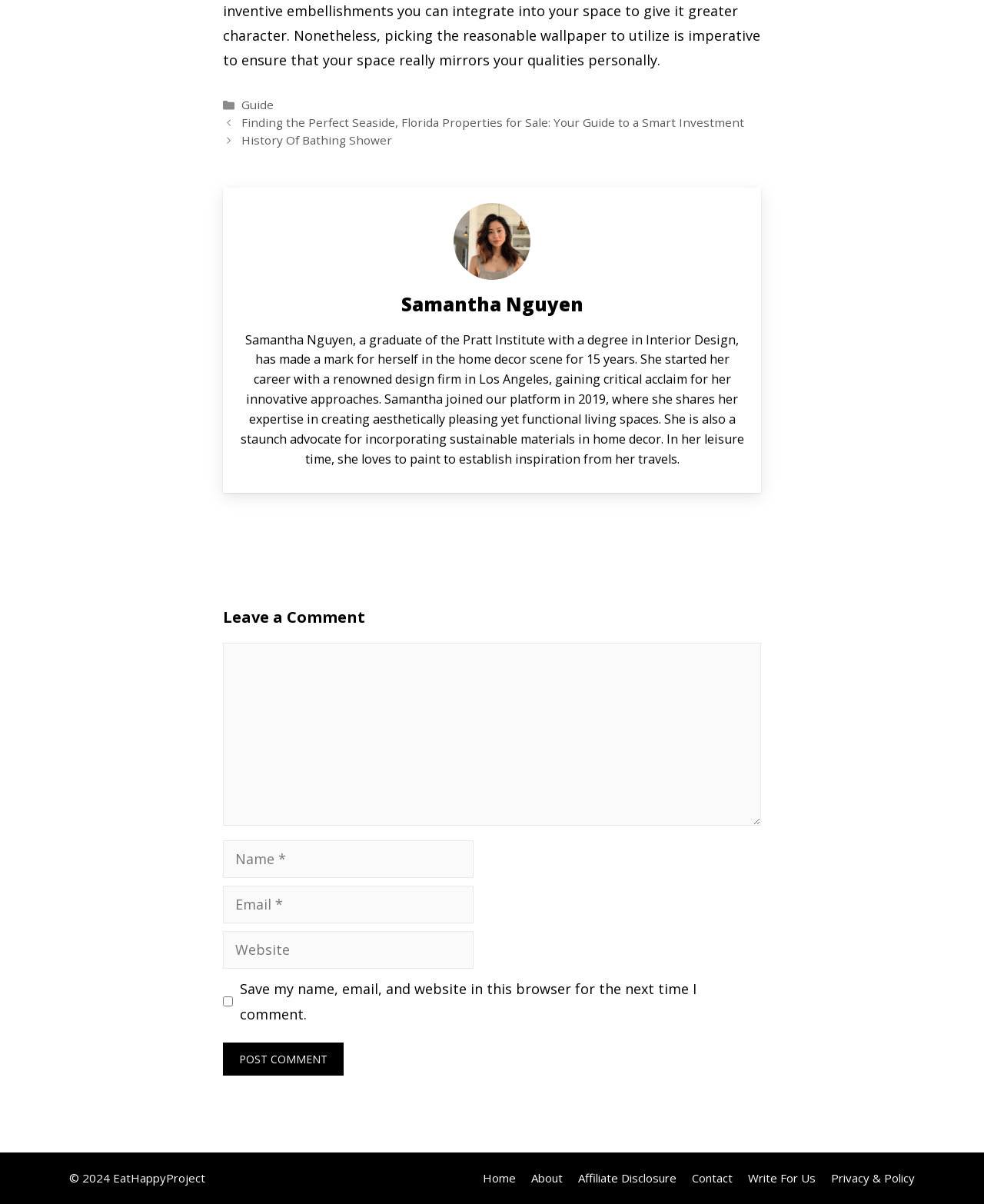Please identify the bounding box coordinates of the clickable element to fulfill the following instruction: "Check the trending news 'SEC files objection to Ripple’s latest filing'". The coordinates should be four float numbers between 0 and 1, i.e., [left, top, right, bottom].

None